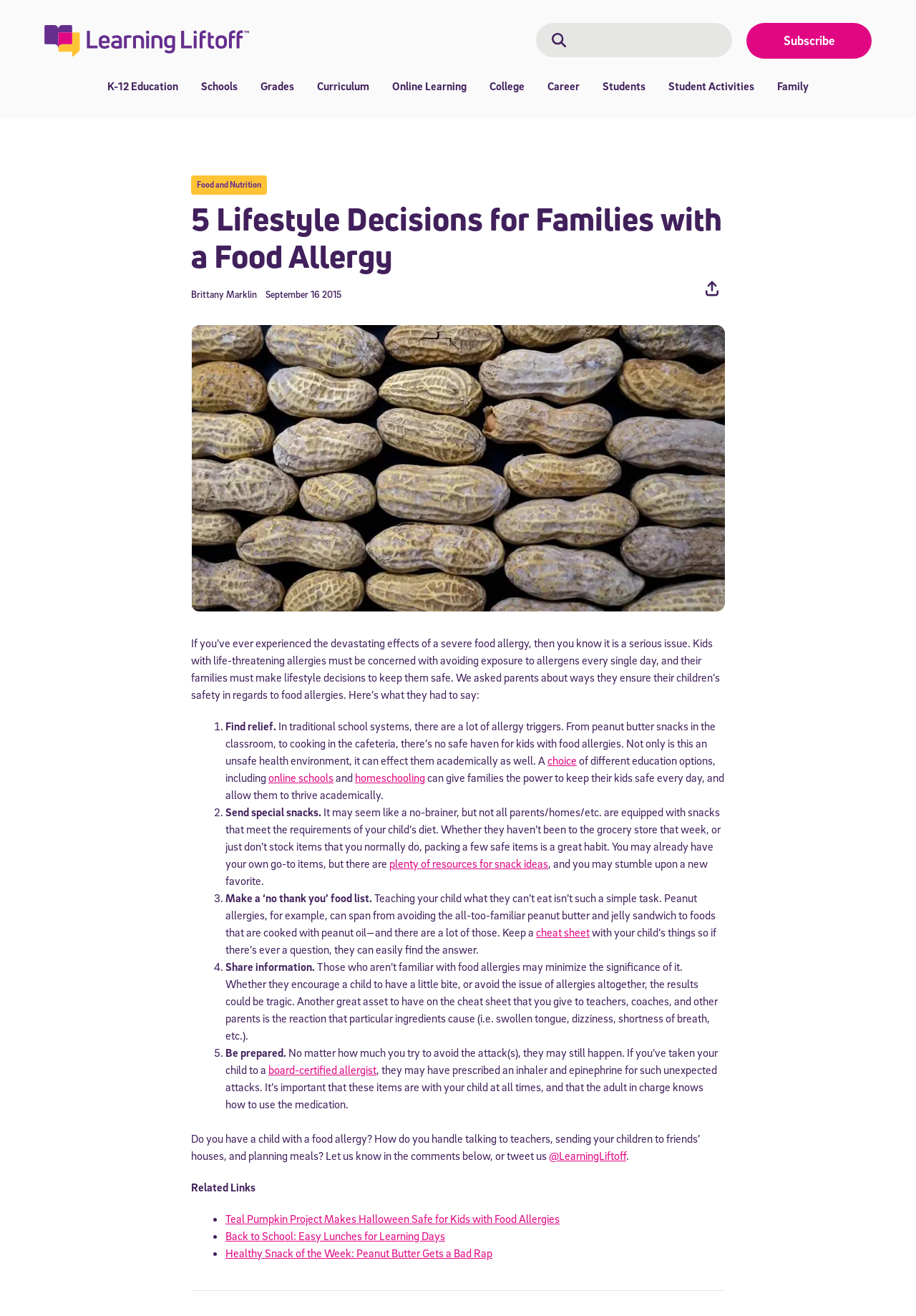Can you find the bounding box coordinates for the element that needs to be clicked to execute this instruction: "Learn about online schools"? The coordinates should be given as four float numbers between 0 and 1, i.e., [left, top, right, bottom].

[0.293, 0.585, 0.364, 0.596]